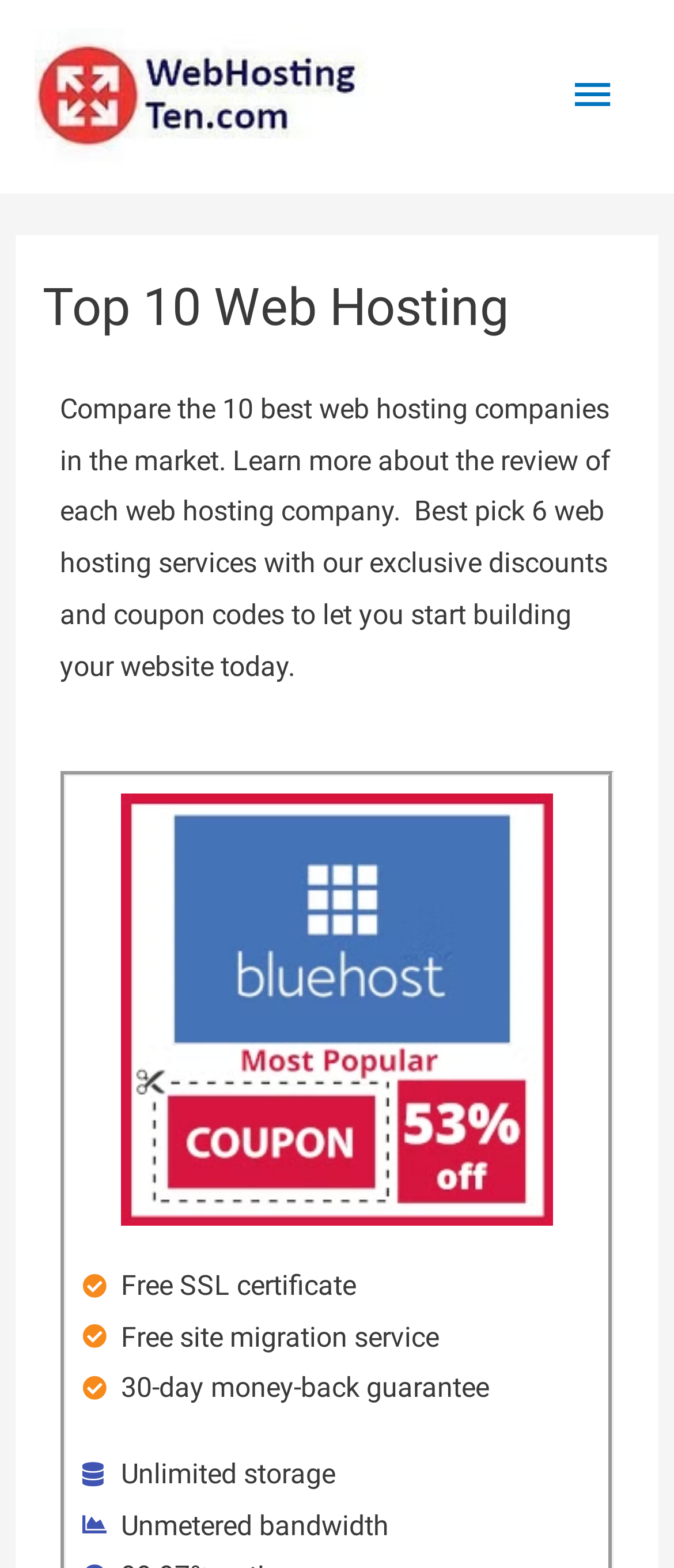How many web hosting services are recommended?
Could you please answer the question thoroughly and with as much detail as possible?

According to the webpage, it is mentioned that 'Best pick 6 web hosting services with our exclusive discounts and coupon codes to let you start building your website today.' This indicates that the website recommends 6 web hosting services.